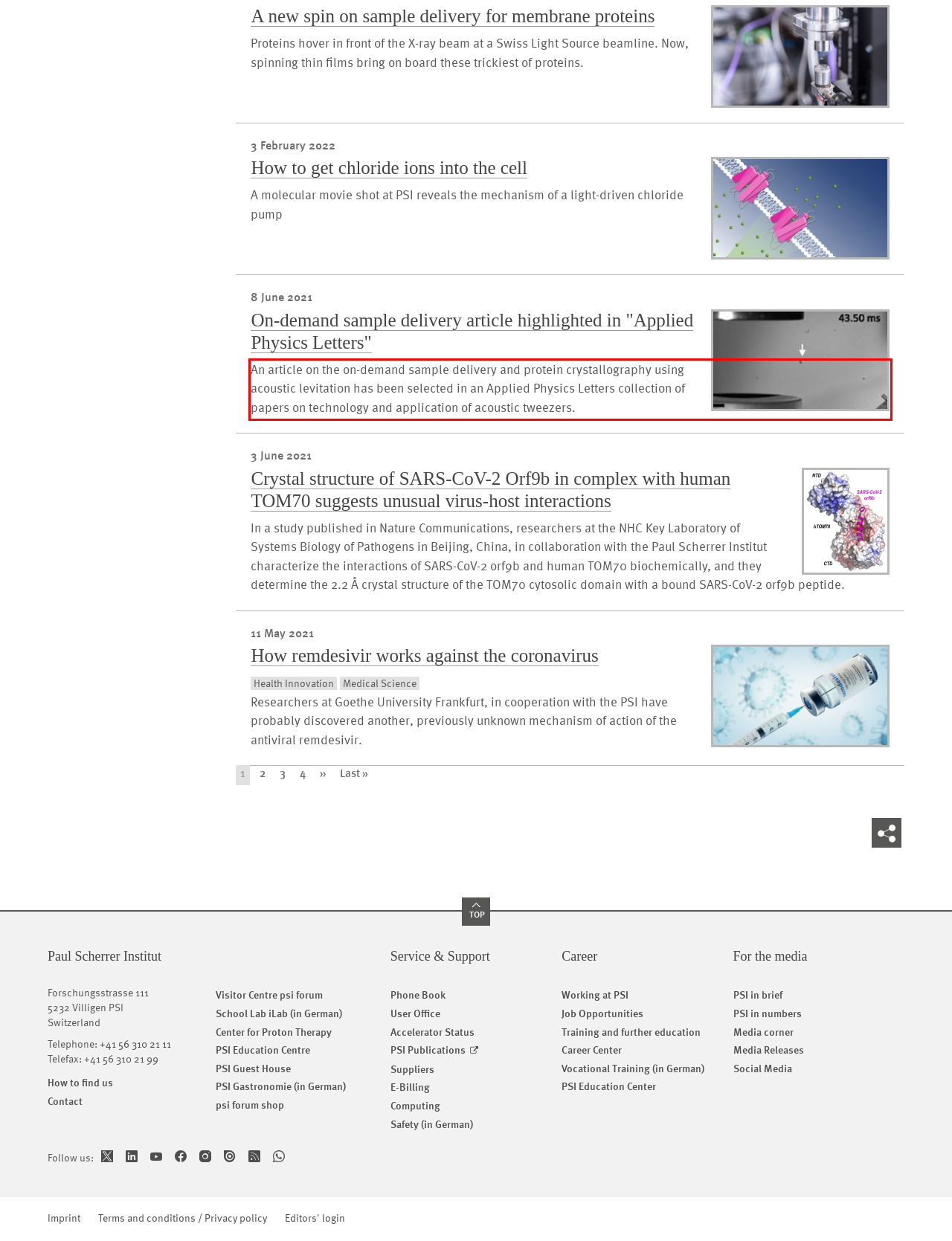You have a screenshot of a webpage where a UI element is enclosed in a red rectangle. Perform OCR to capture the text inside this red rectangle.

An article on the on-demand sample delivery and protein crystallography using acoustic levitation has been selected in an Applied Physics Letters collection of papers on technology and application of acoustic tweezers.